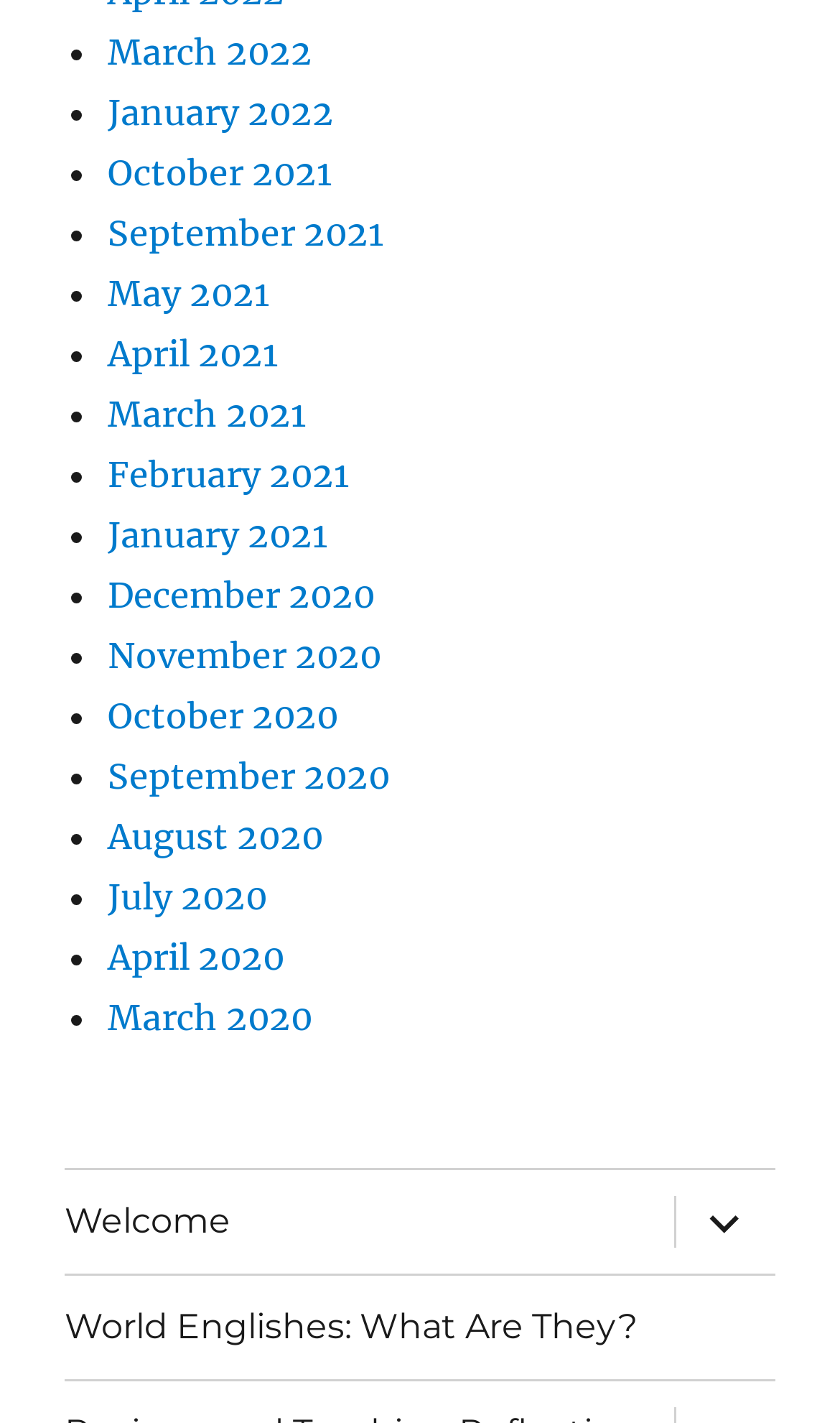Locate the bounding box coordinates of the region to be clicked to comply with the following instruction: "Click on March 2022". The coordinates must be four float numbers between 0 and 1, in the form [left, top, right, bottom].

[0.128, 0.021, 0.372, 0.051]